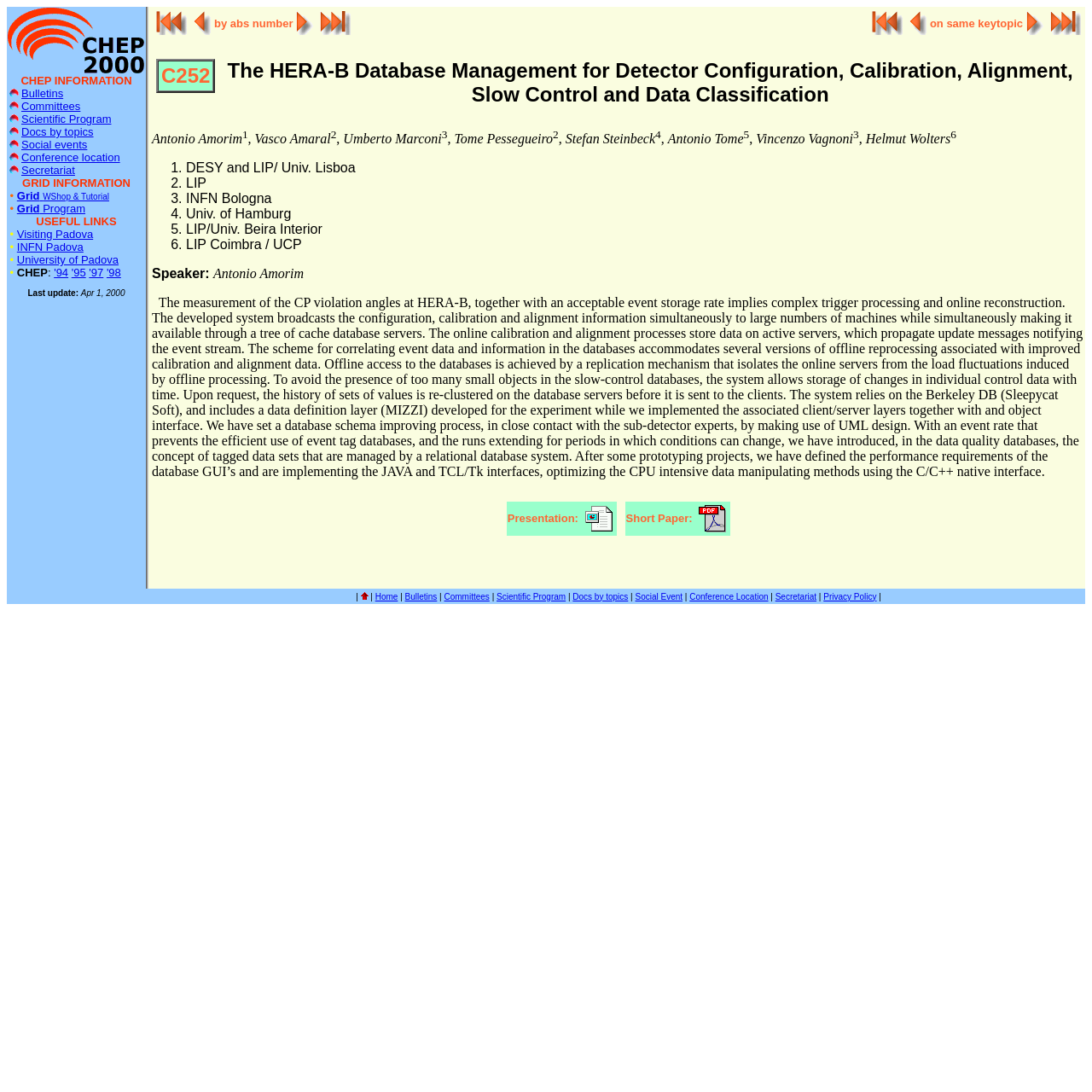Kindly provide the bounding box coordinates of the section you need to click on to fulfill the given instruction: "Access Scientific Program".

[0.006, 0.103, 0.102, 0.115]